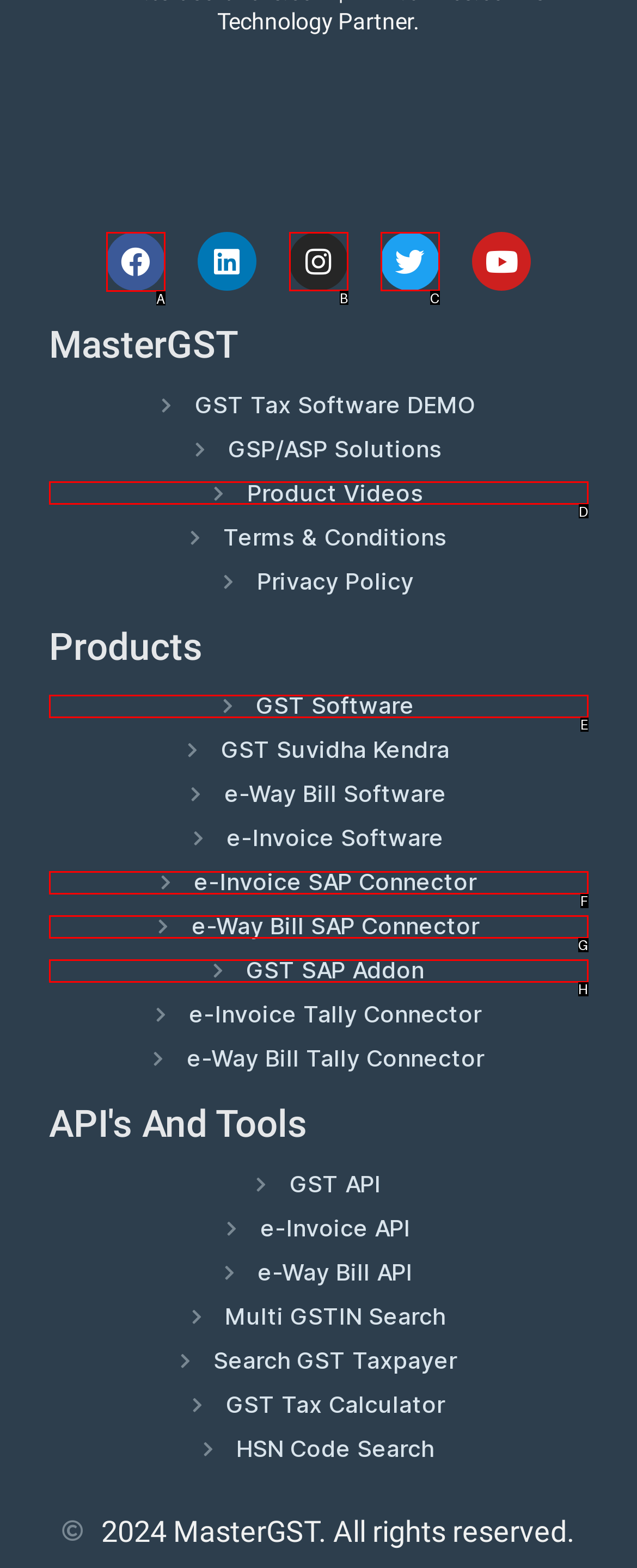Select the letter of the option that should be clicked to achieve the specified task: Click on Facebook link. Respond with just the letter.

A